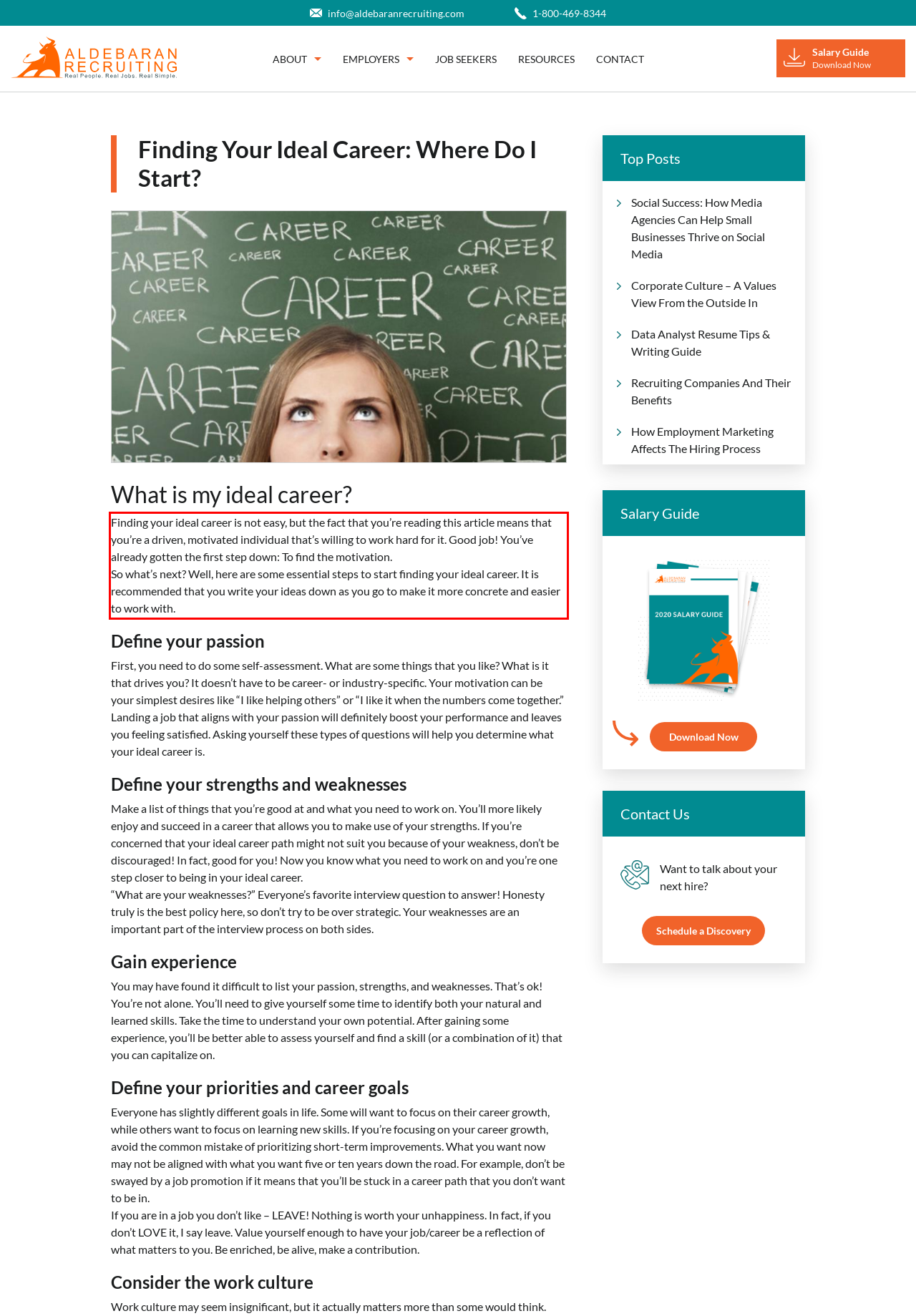Please perform OCR on the text within the red rectangle in the webpage screenshot and return the text content.

Finding your ideal career is not easy, but the fact that you’re reading this article means that you’re a driven, motivated individual that’s willing to work hard for it. Good job! You’ve already gotten the first step down: To find the motivation. So what’s next? Well, here are some essential steps to start finding your ideal career. It is recommended that you write your ideas down as you go to make it more concrete and easier to work with.